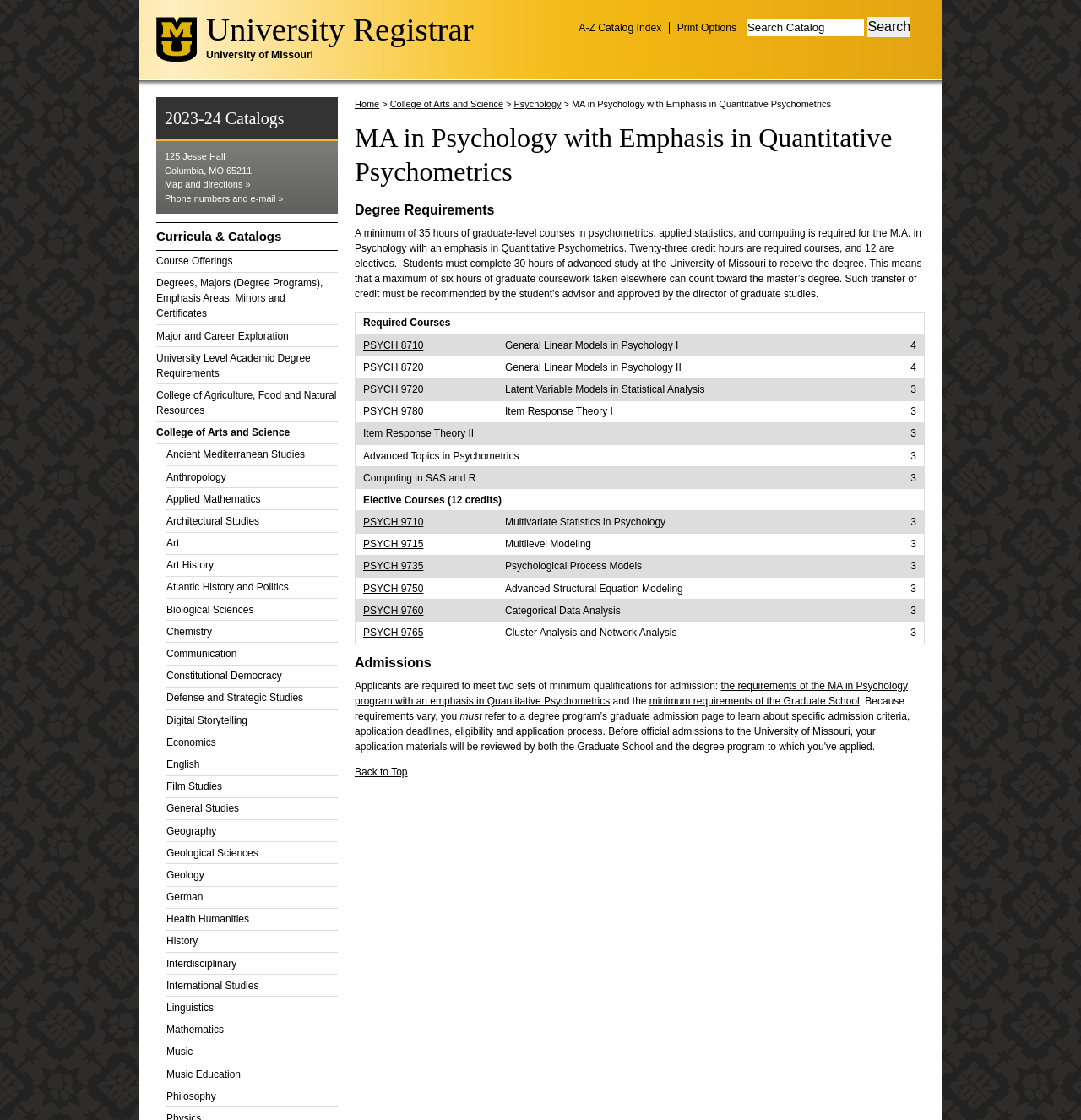What is the address of the University Registrar?
Answer the question with as much detail as possible.

I looked at the section that provides contact information for the University Registrar and found the address listed as 125 Jesse Hall, Columbia, MO 65211.